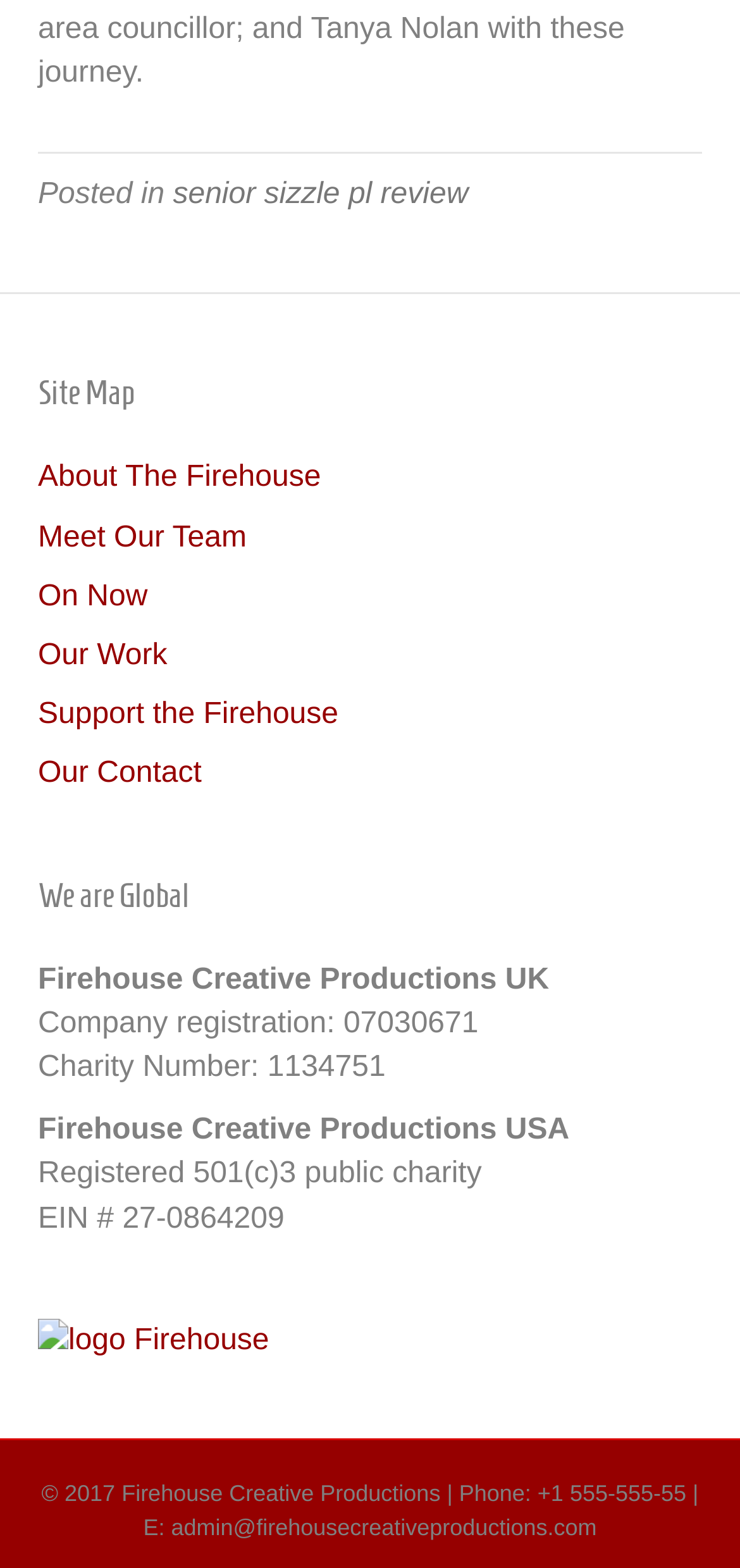Can you find the bounding box coordinates of the area I should click to execute the following instruction: "visit 'Our Work'"?

[0.051, 0.408, 0.226, 0.428]